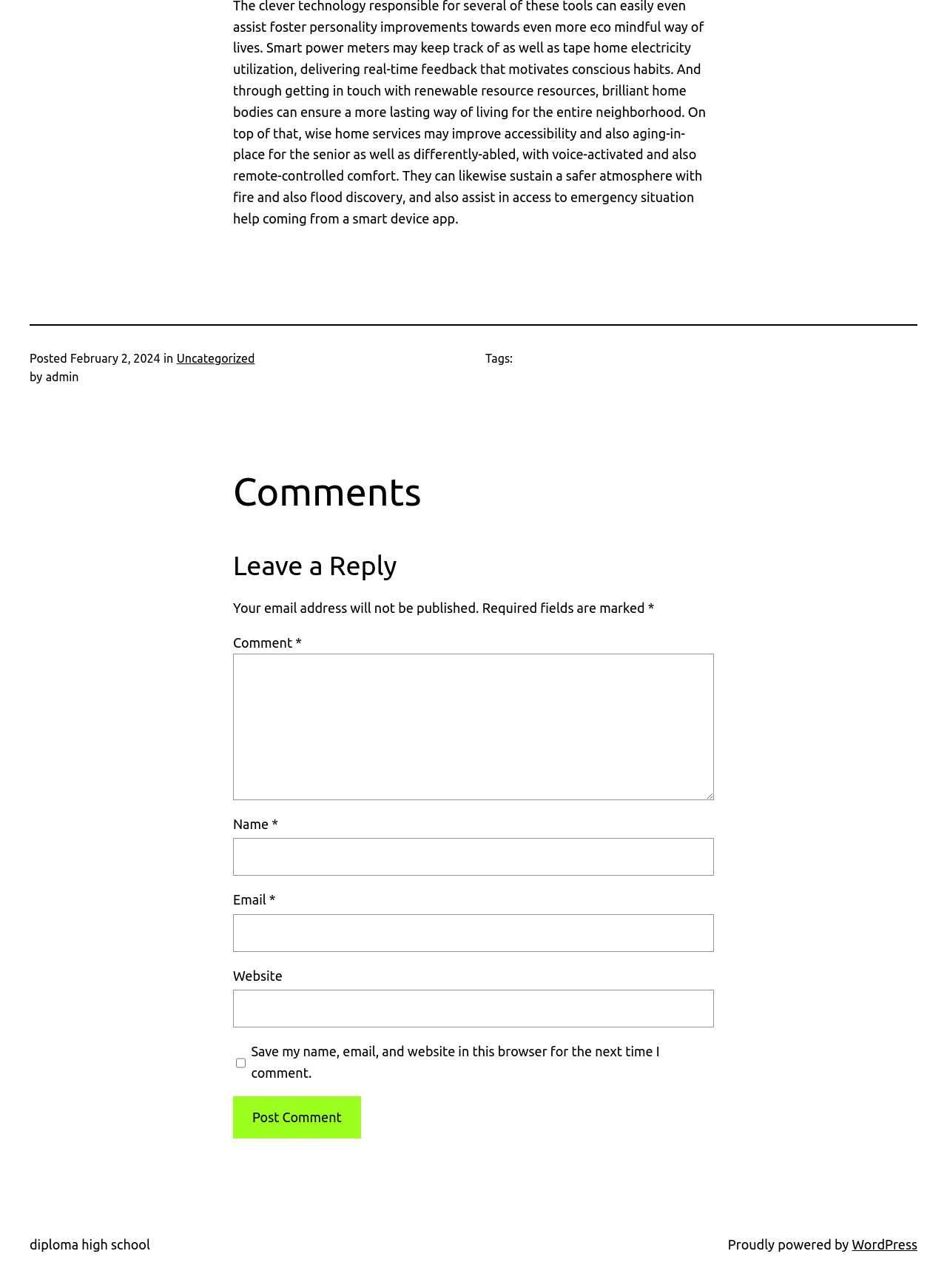Please find the bounding box coordinates of the section that needs to be clicked to achieve this instruction: "View the diploma high school link".

[0.031, 0.96, 0.158, 0.972]